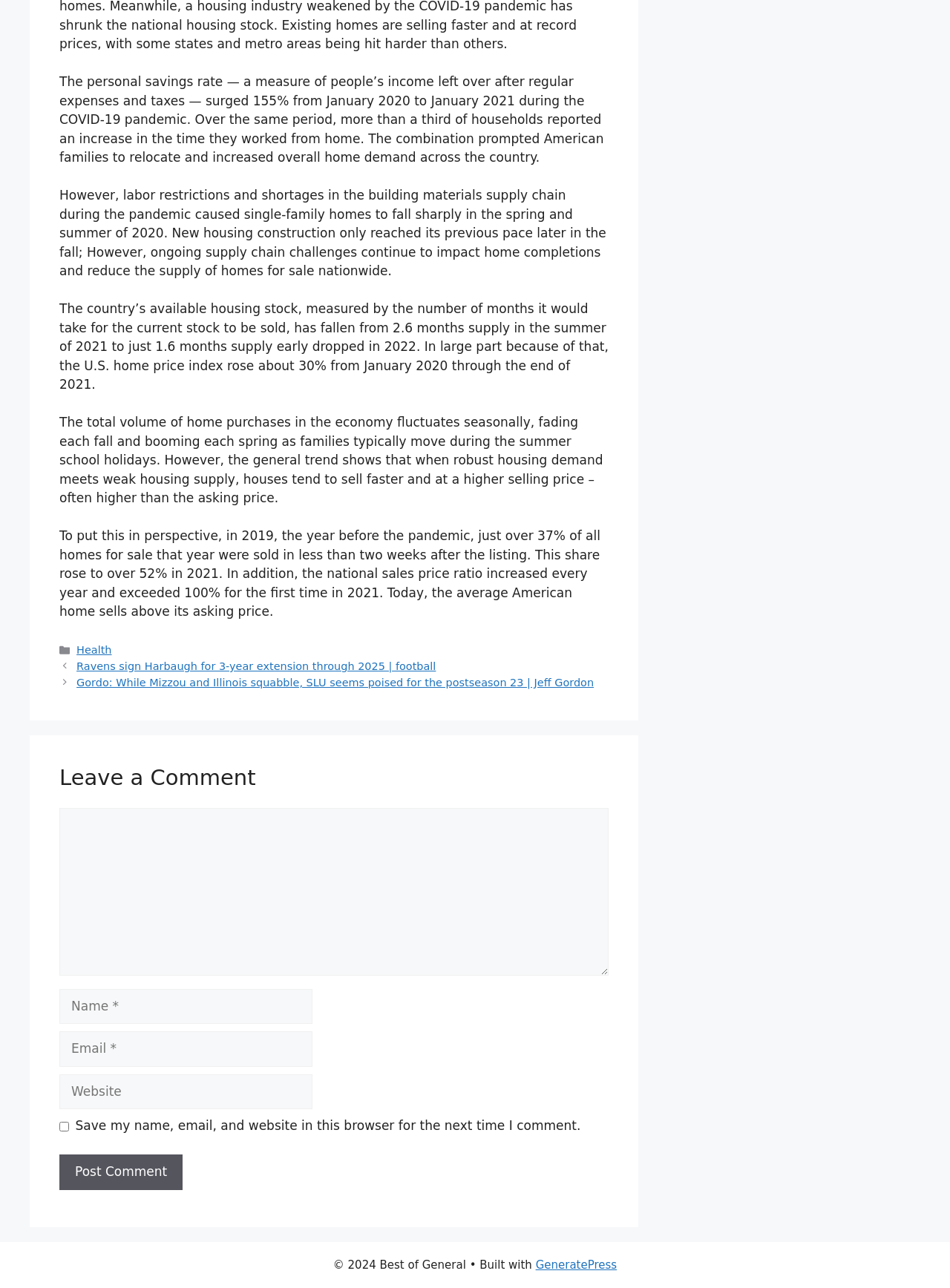Please answer the following query using a single word or phrase: 
What percentage of homes for sale were sold in less than two weeks in 2021?

over 52%